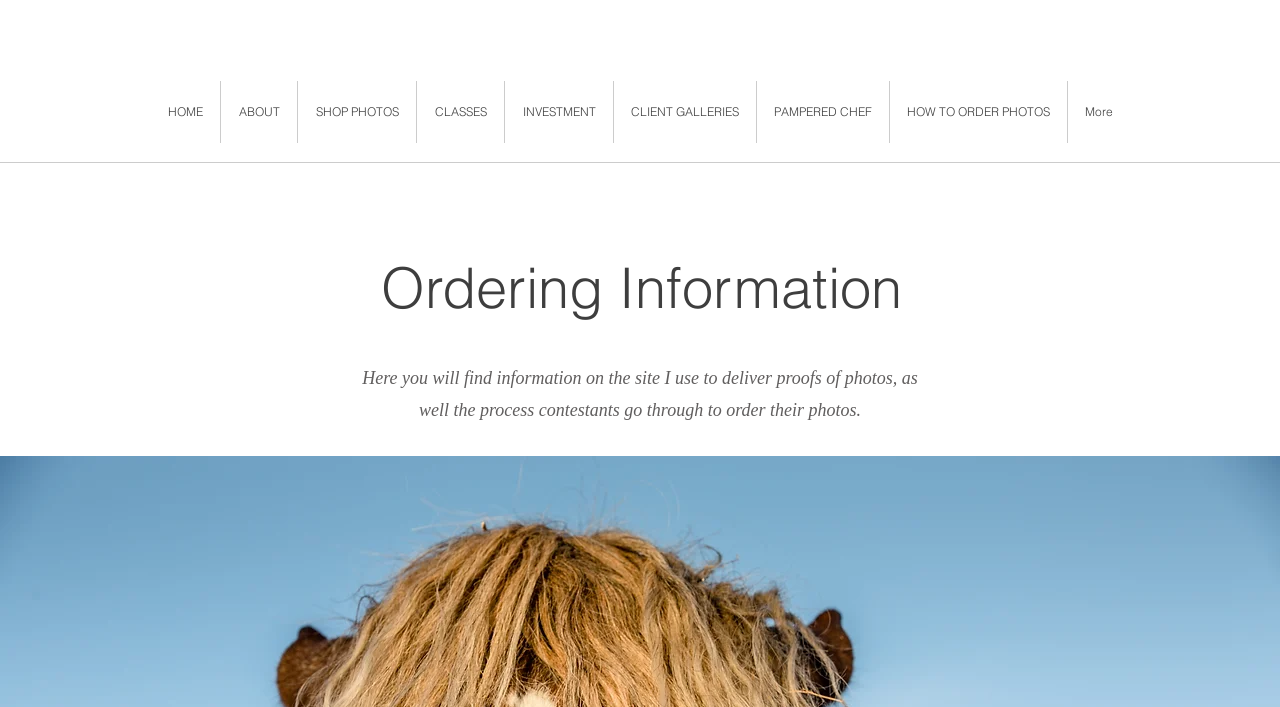Kindly determine the bounding box coordinates of the area that needs to be clicked to fulfill this instruction: "learn about the site".

[0.173, 0.115, 0.232, 0.202]